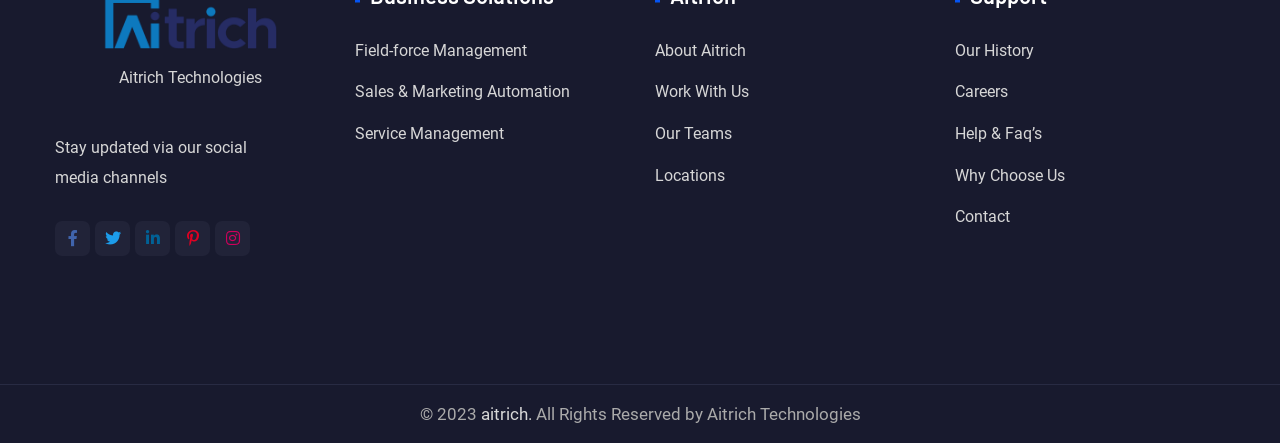What services does Aitrich offer?
Based on the screenshot, respond with a single word or phrase.

Field-force Management, etc.